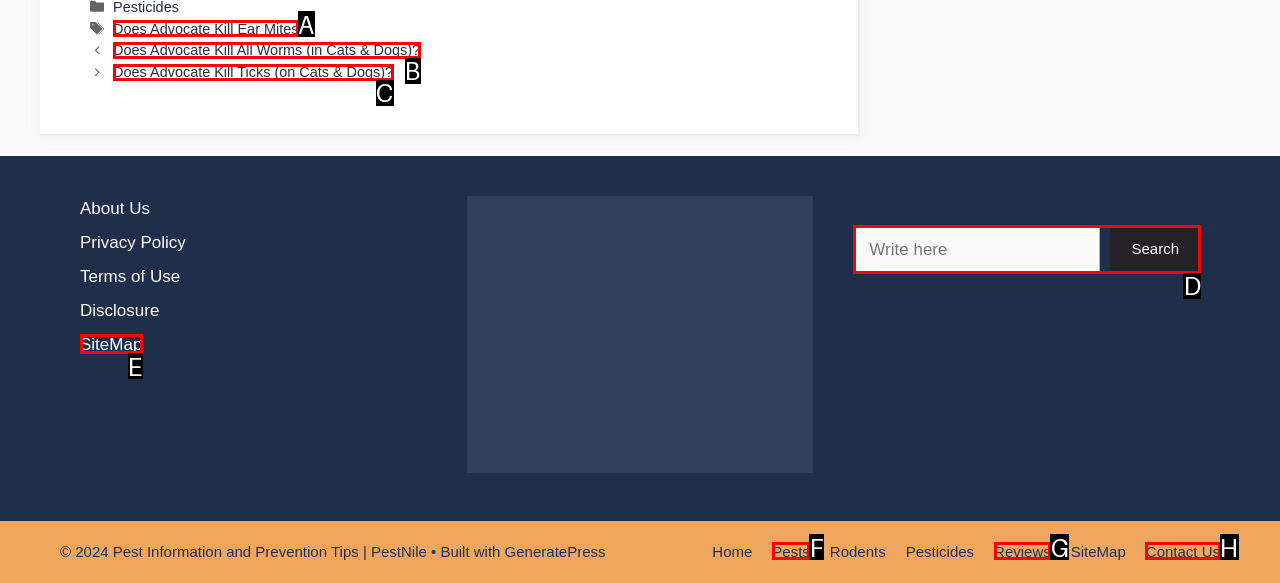Choose the letter that corresponds to the correct button to accomplish the task: Go to the Submission page
Reply with the letter of the correct selection only.

None